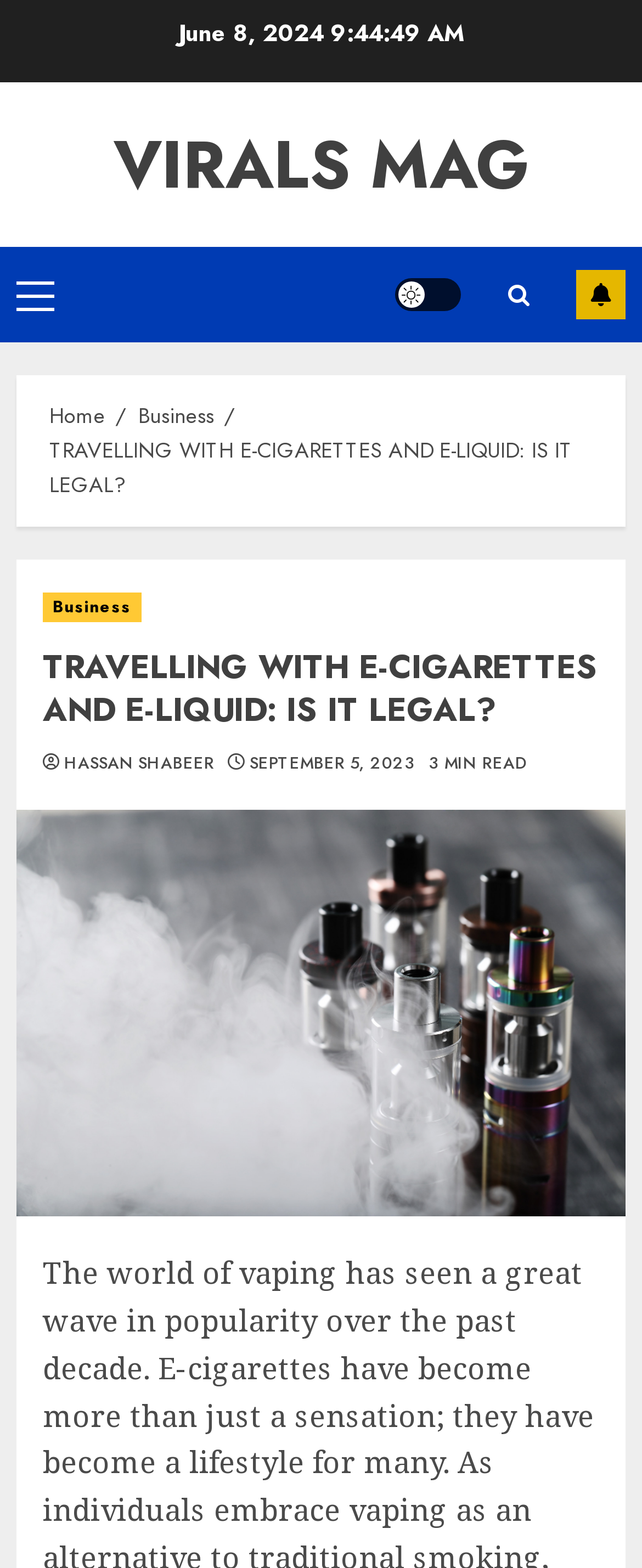Locate the bounding box coordinates of the item that should be clicked to fulfill the instruction: "check the privacy policy".

None